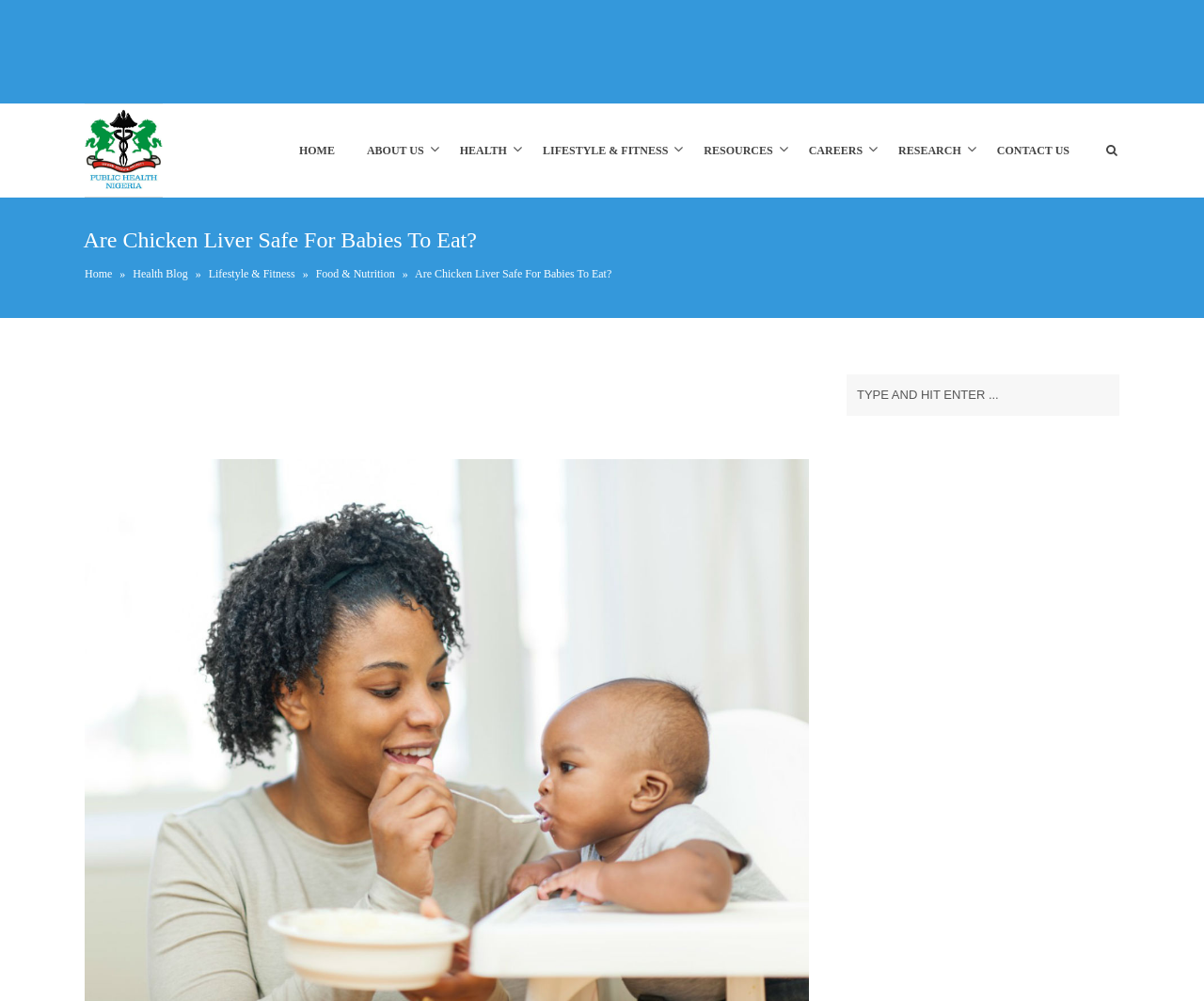How many search boxes are there on the webpage?
Please provide a comprehensive answer based on the visual information in the image.

I found two search boxes on the webpage, one at the top right corner and another at the bottom right corner. Both search boxes have a textbox and a prompt to 'TYPE AND HIT ENTER...'.